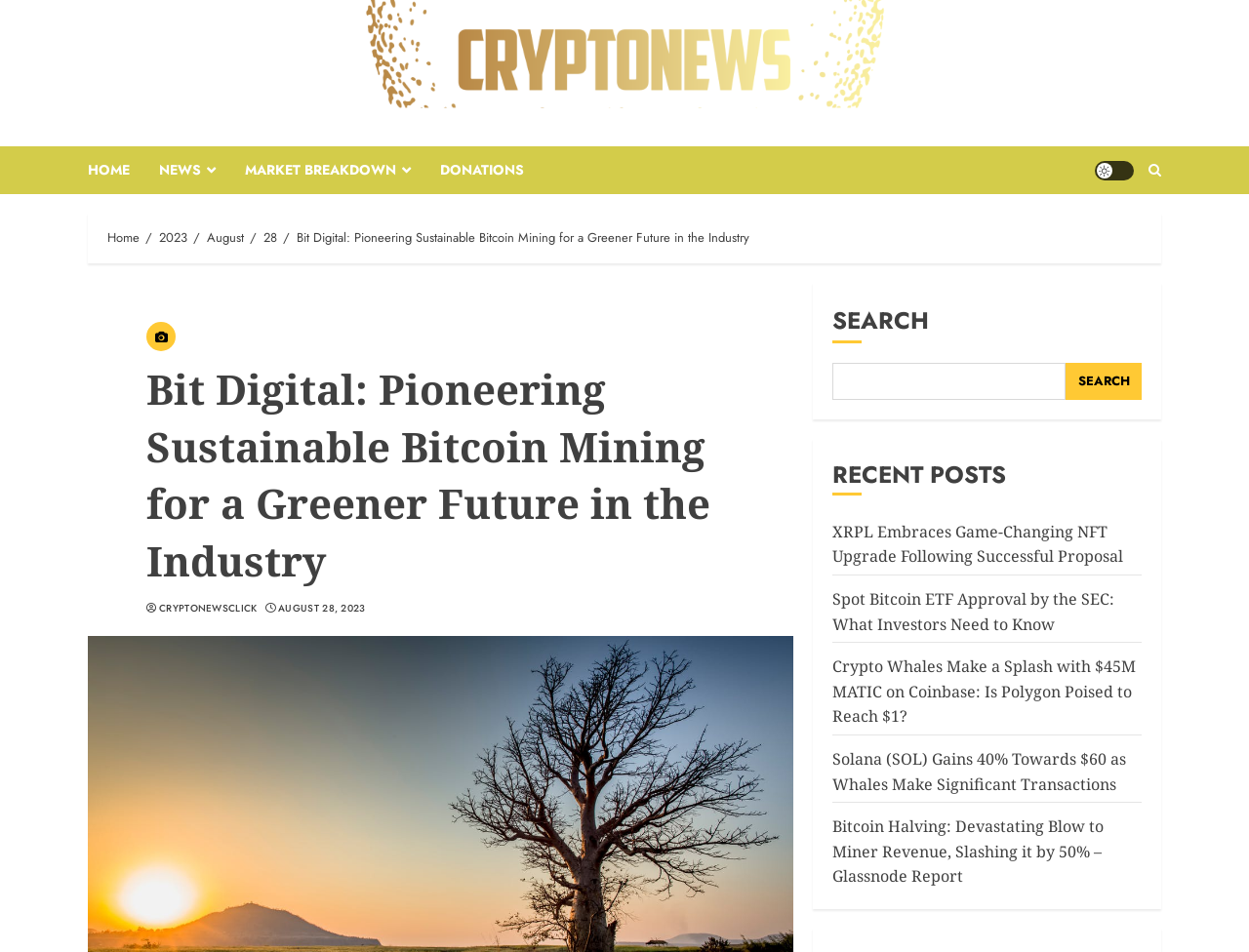Determine the main headline from the webpage and extract its text.

Bit Digital: Pioneering Sustainable Bitcoin Mining for a Greener Future in the Industry